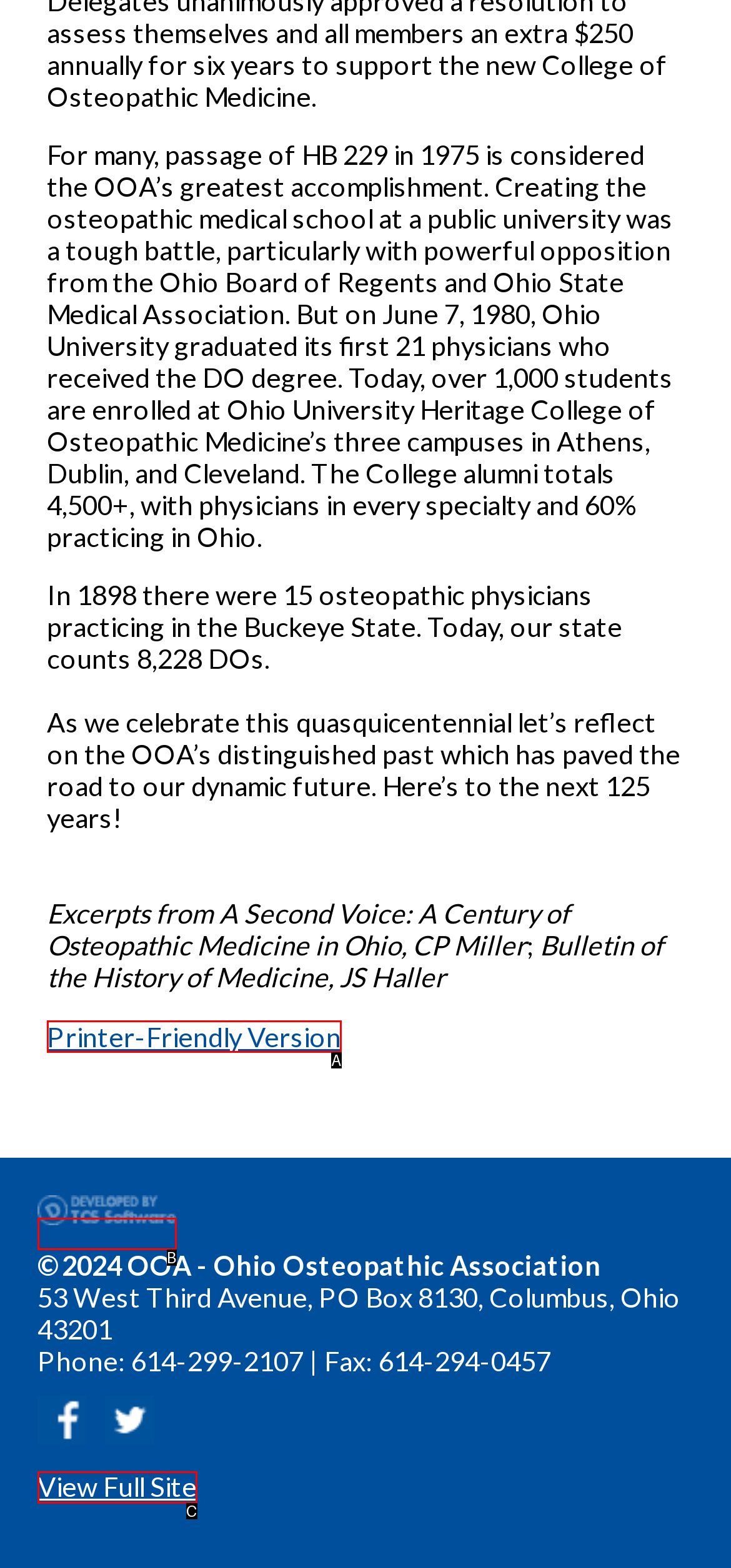Identify the letter that best matches this UI element description: Printer-Friendly Version
Answer with the letter from the given options.

A